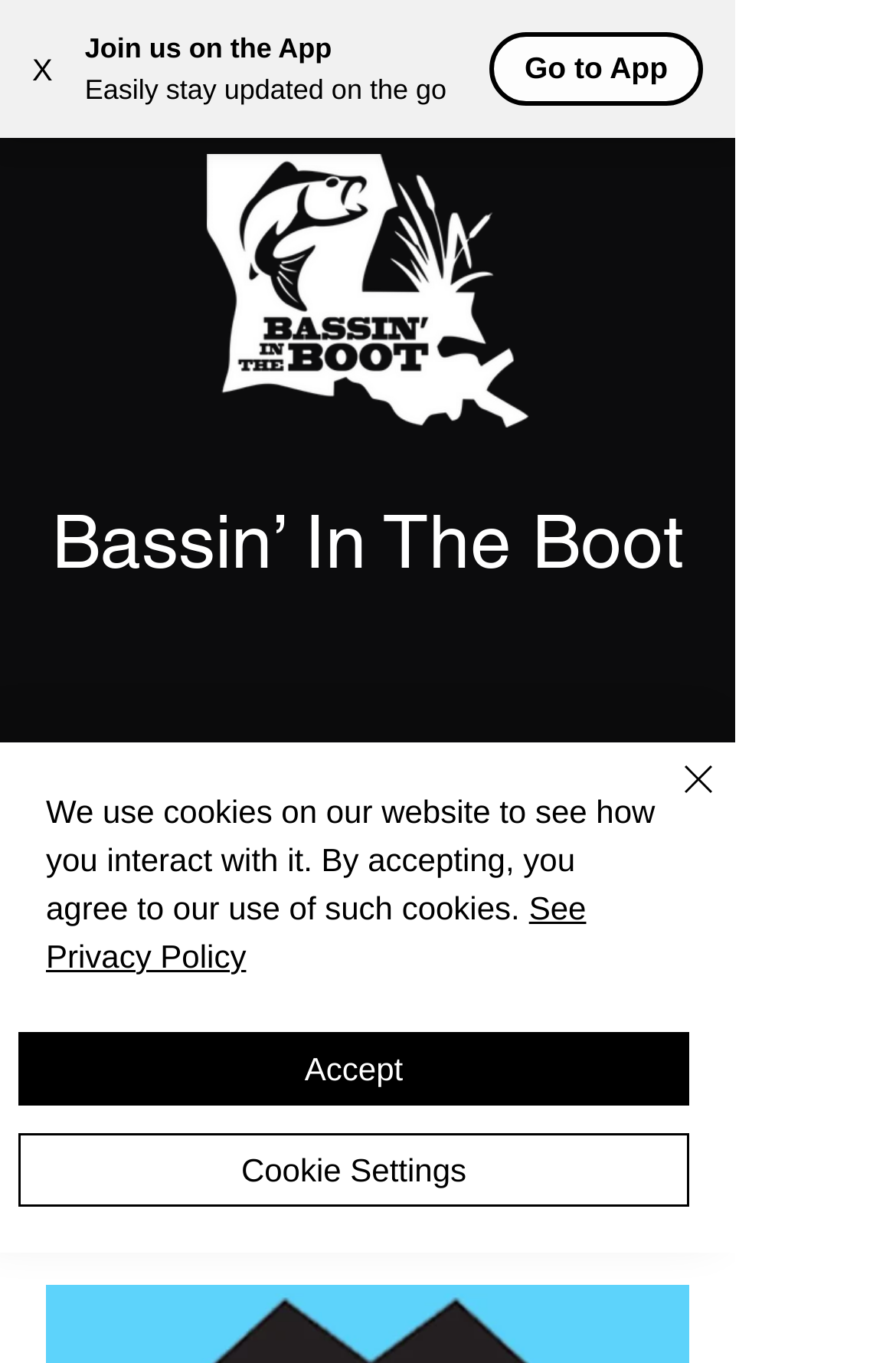What is the link below the magazine title?
Based on the content of the image, thoroughly explain and answer the question.

I identified the answer by analyzing the link element with the text 'Back to Table of Contents' which is located below the magazine title.